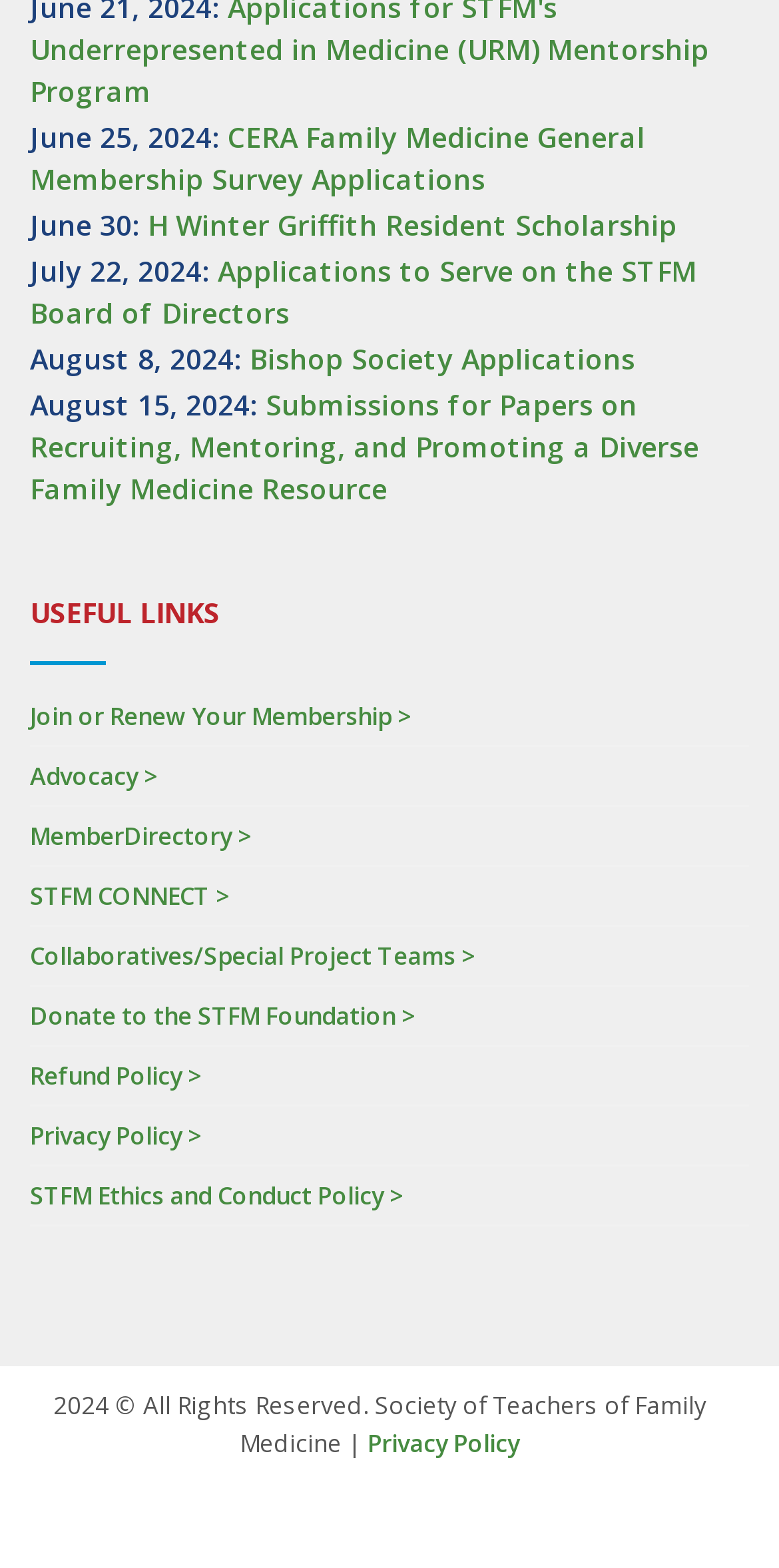Provide the bounding box coordinates of the section that needs to be clicked to accomplish the following instruction: "Check out USEFUL LINKS."

[0.038, 0.379, 0.962, 0.403]